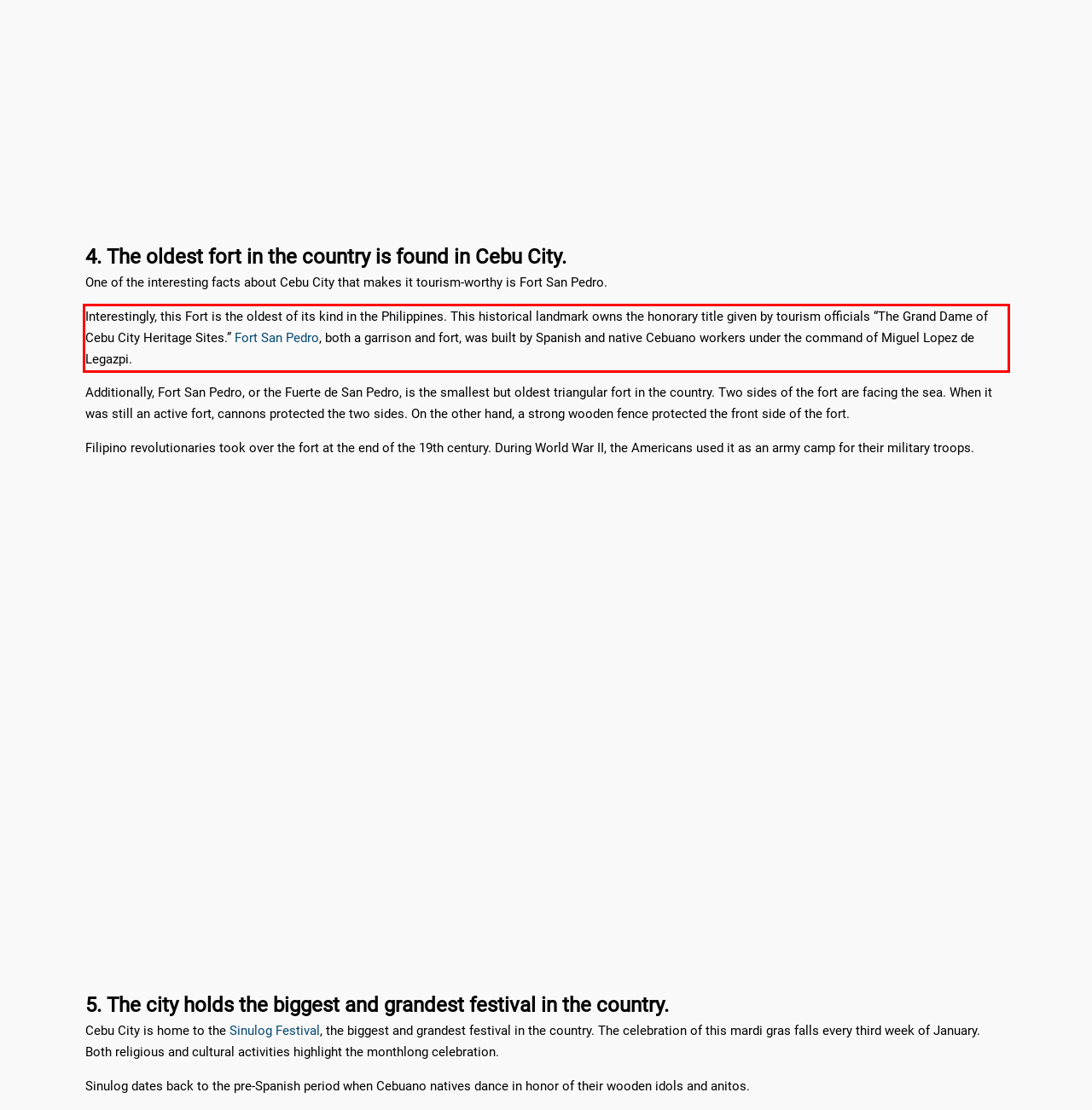Within the screenshot of the webpage, there is a red rectangle. Please recognize and generate the text content inside this red bounding box.

Interestingly, this Fort is the oldest of its kind in the Philippines. This historical landmark owns the honorary title given by tourism officials “The Grand Dame of Cebu City Heritage Sites.” Fort San Pedro, both a garrison and fort, was built by Spanish and native Cebuano workers under the command of Miguel Lopez de Legazpi.